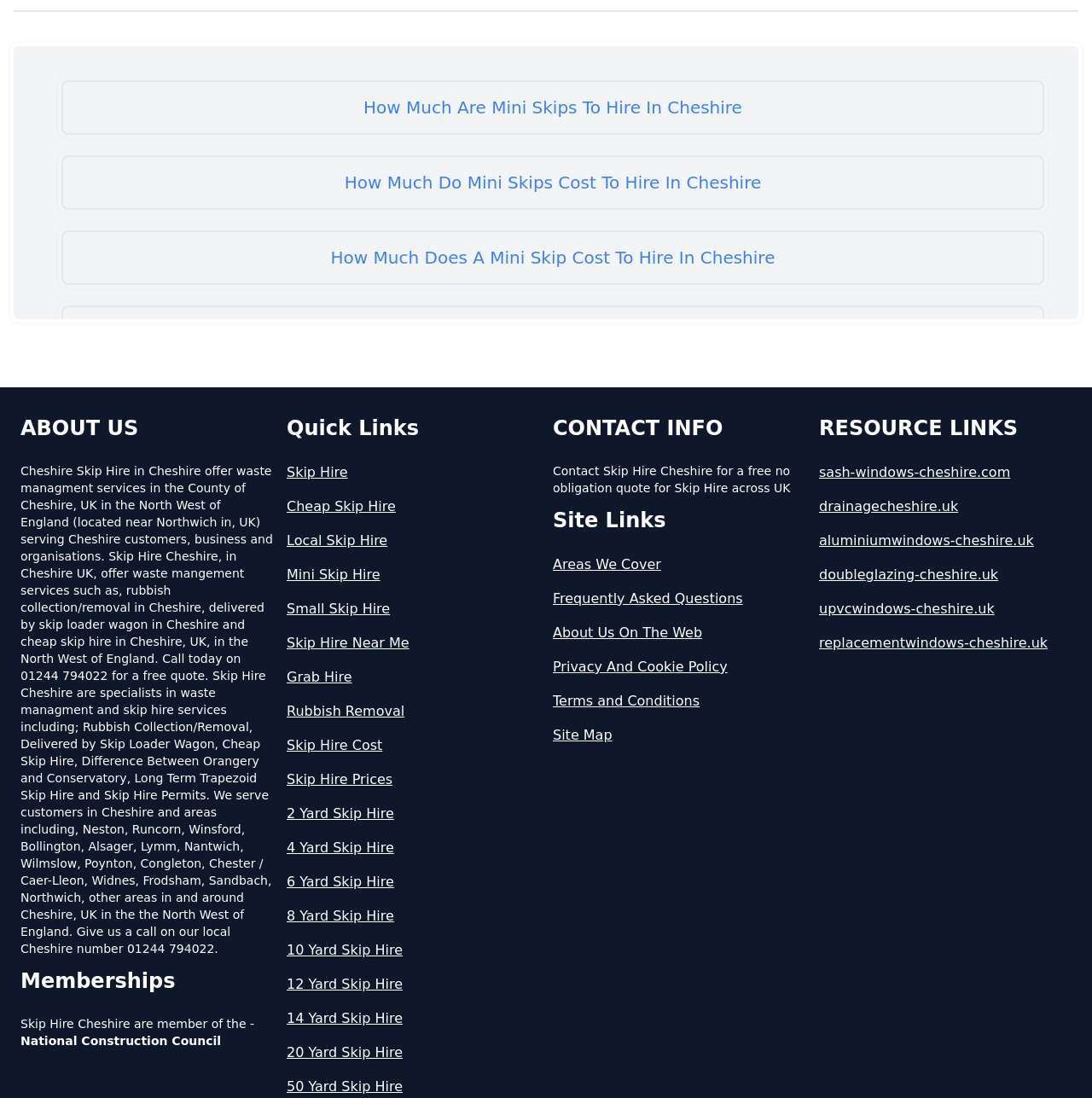Please identify the bounding box coordinates of the element's region that I should click in order to complete the following instruction: "Check 'Areas We Cover'". The bounding box coordinates consist of four float numbers between 0 and 1, i.e., [left, top, right, bottom].

[0.506, 0.505, 0.738, 0.524]